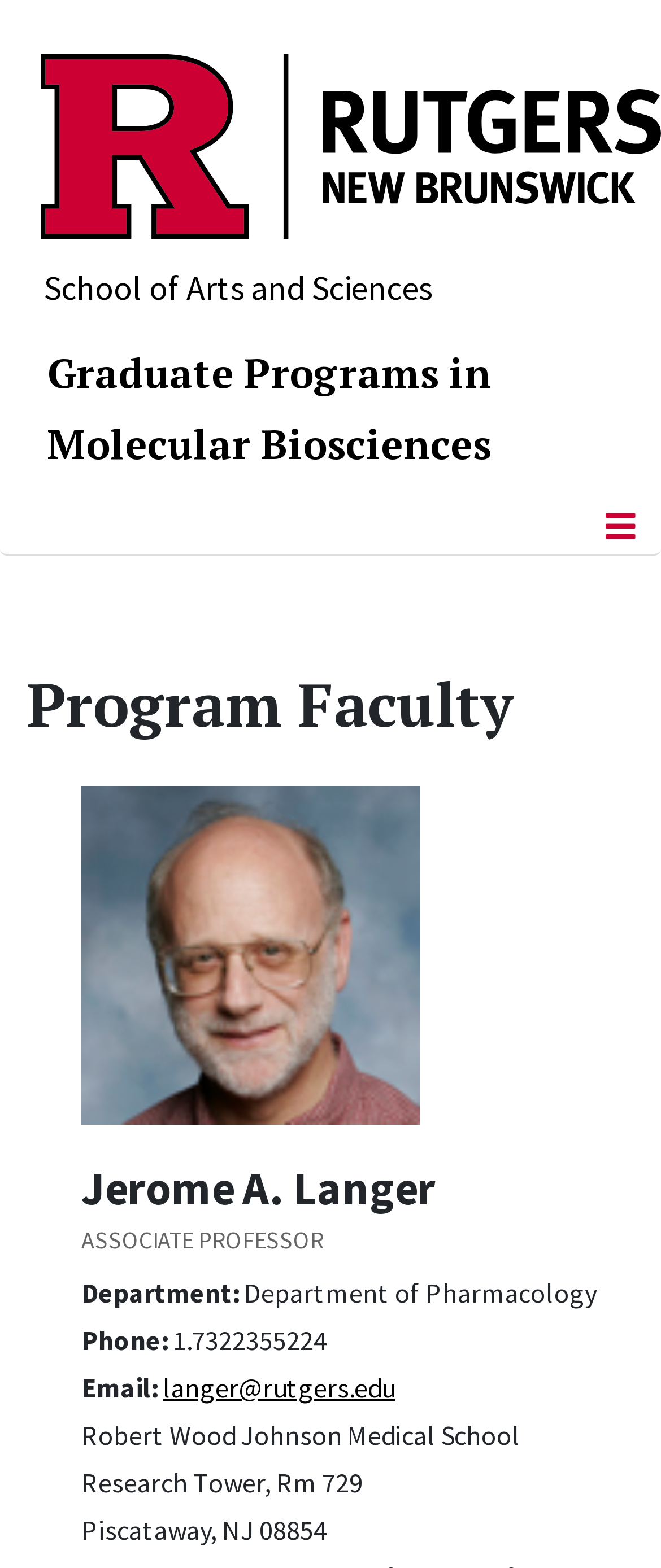What is the email address of Jerome A. Langer?
Give a one-word or short-phrase answer derived from the screenshot.

langer@rutgers.edu